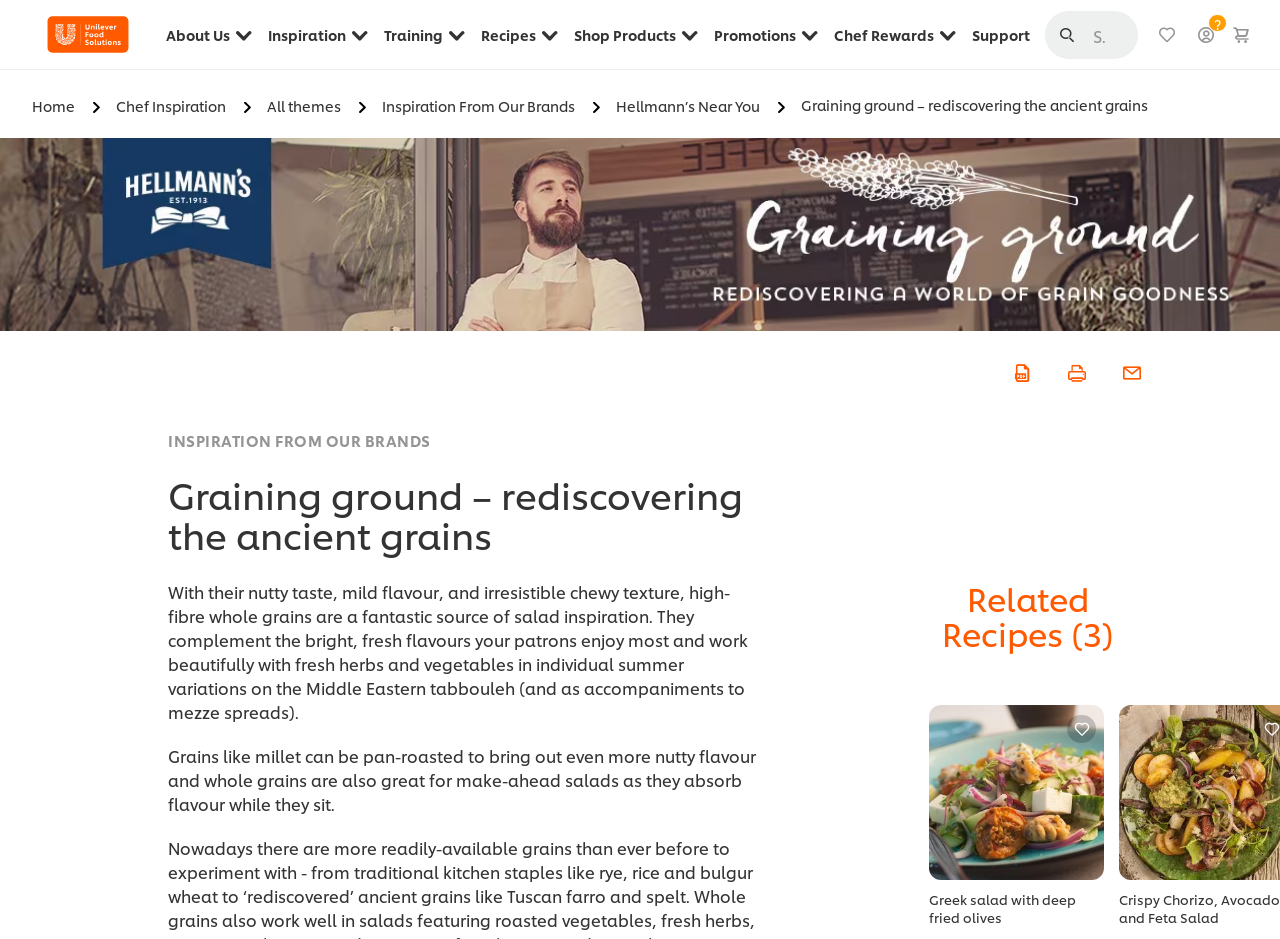Detail the various sections and features of the webpage.

The webpage is about Graining ground, a platform that helps rediscover ancient grains for menu creation. At the top left, there is a link to Unilever Food Solutions' home page, accompanied by an image. On the top right, there are several social media links, represented by icons. 

Below the top section, there is a horizontal navigation menu with links to Home, Chef Inspiration, All themes, Inspiration From Our Brands, and Hellmann’s Near You. The title "Graining ground – rediscovering the ancient grains" is displayed prominently in the middle of the page.

The main content area is divided into two sections. The left section features a large figure, likely an image, that spans almost the entire height of the page. On the right side, there is a block of text that discusses the benefits of using high-fibre whole grains in salads, including their nutty taste, mild flavor, and chewy texture. The text also provides some recipe ideas and tips for preparing grains.

Below the text, there is a section titled "Related Recipes" with a figure, likely an image, and a link to a recipe called "Greek salad with deep fried olives". There are also social media links and a figcaption element, which provides a brief description of the image. At the bottom of the page, there are links to download a PDF, print, or email the content.